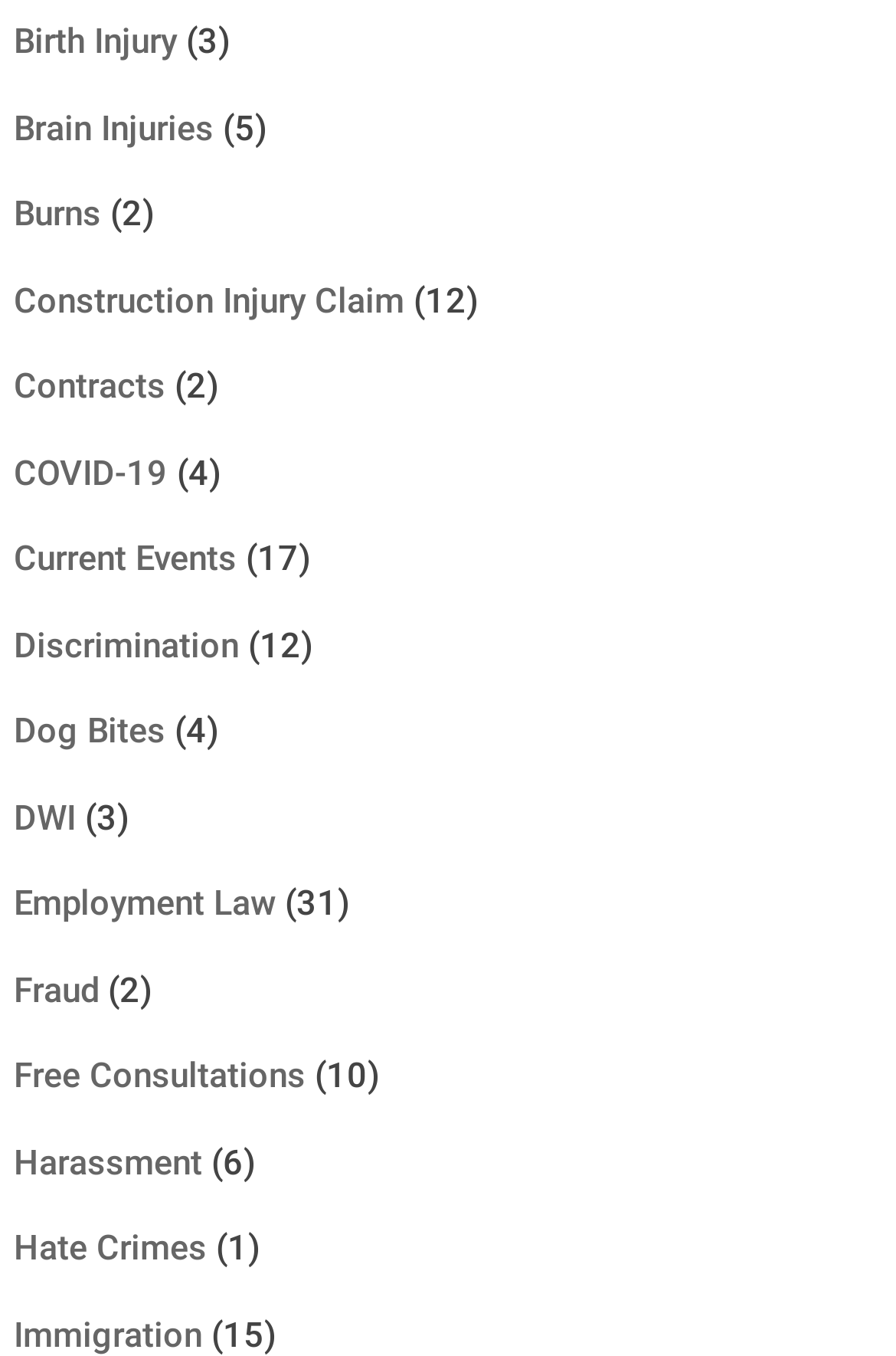What is the last link on the webpage?
Using the image, answer in one word or phrase.

Immigration